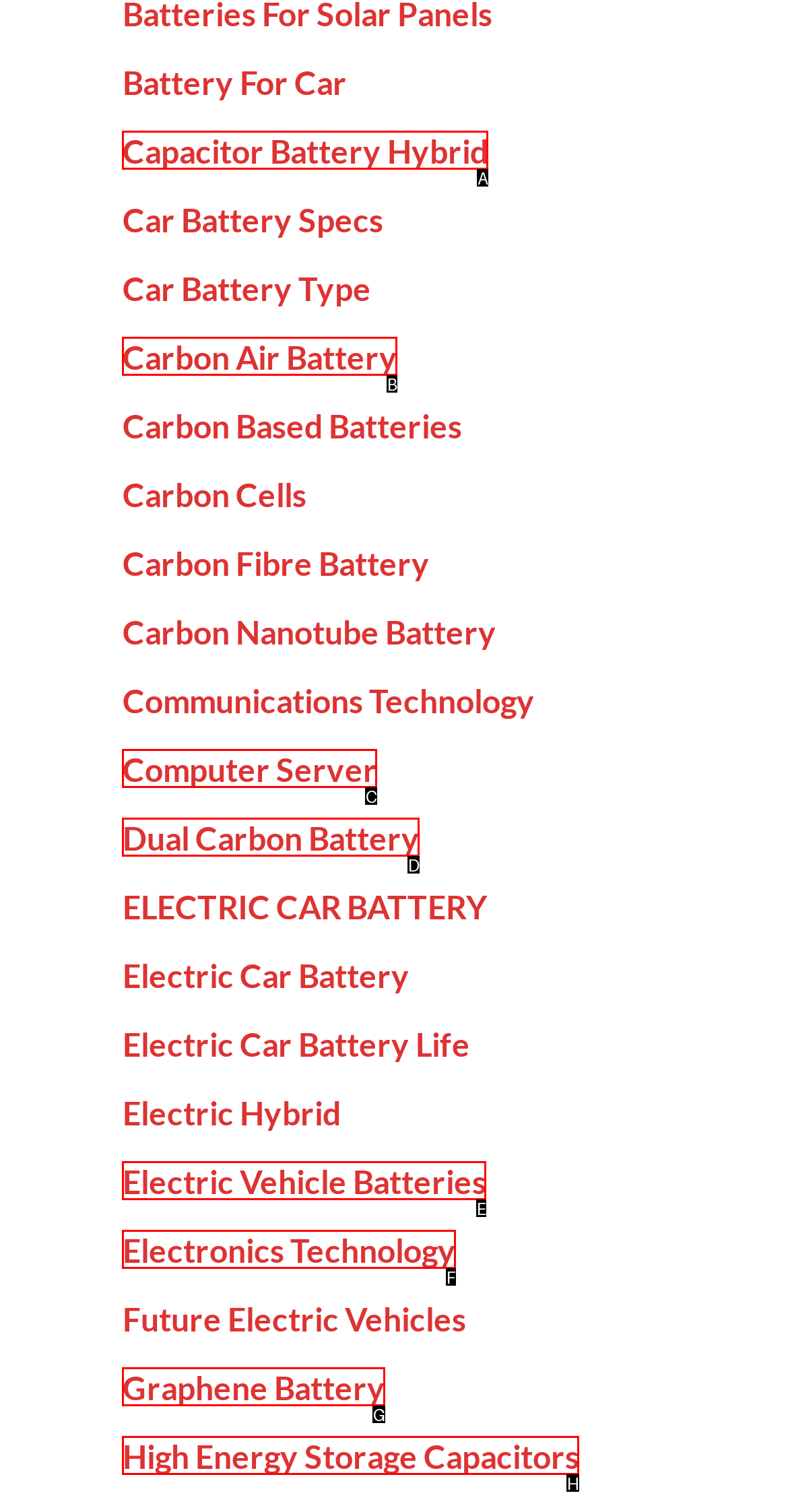Based on the description: Graphene Battery, identify the matching HTML element. Reply with the letter of the correct option directly.

G